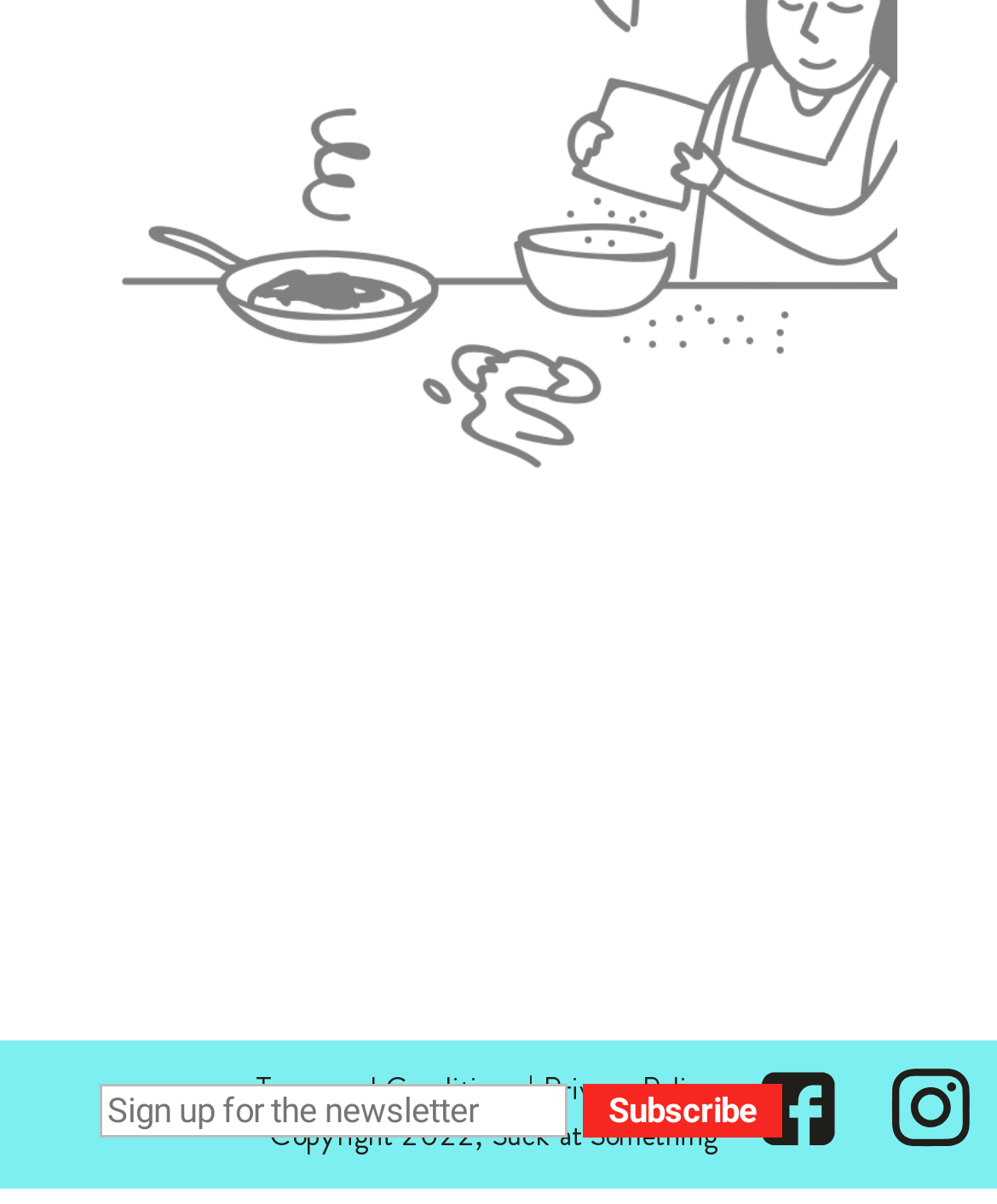What is the purpose of the textbox?
Look at the screenshot and respond with one word or a short phrase.

Sign up for newsletter